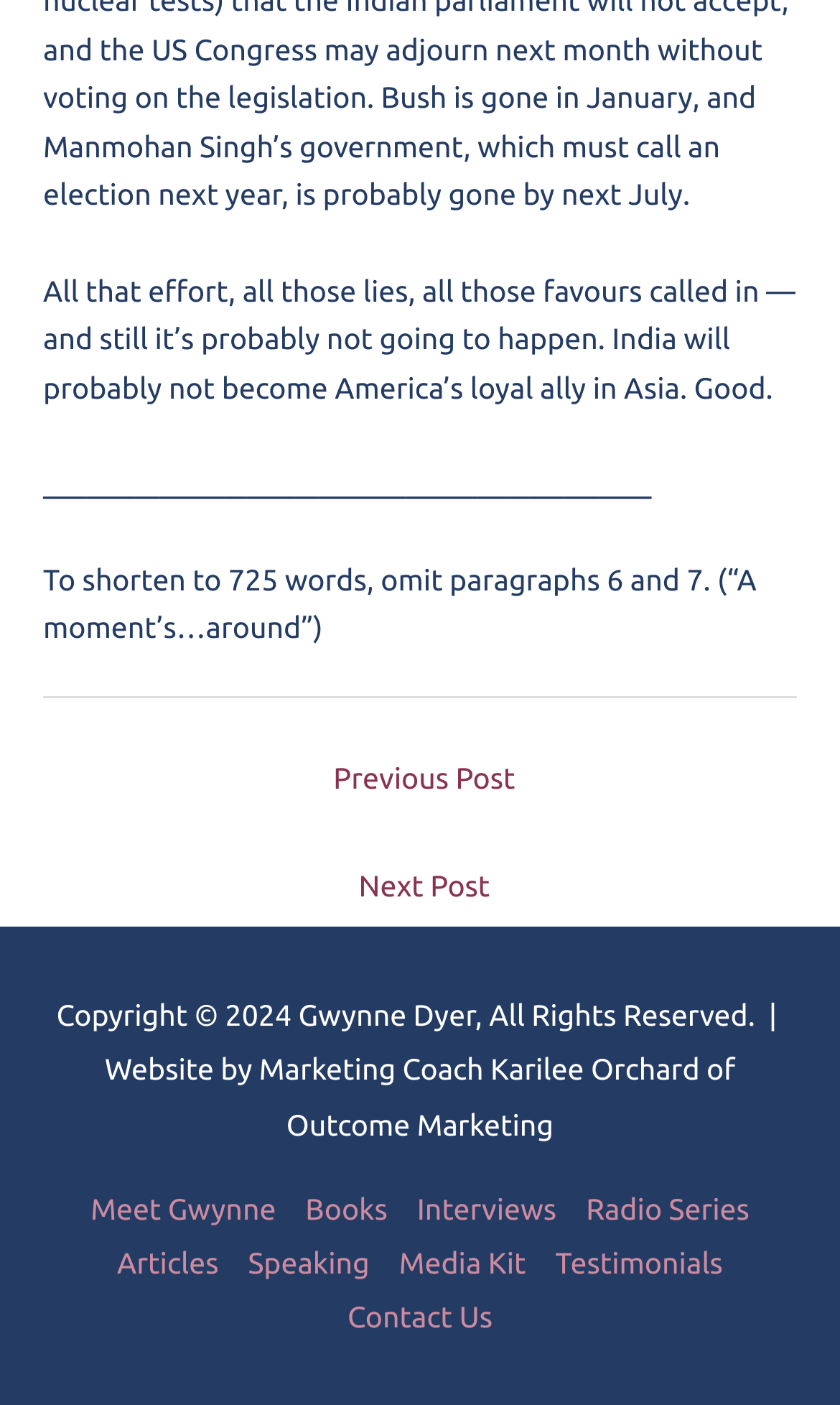Please provide a brief answer to the question using only one word or phrase: 
What is the year of copyright?

2024